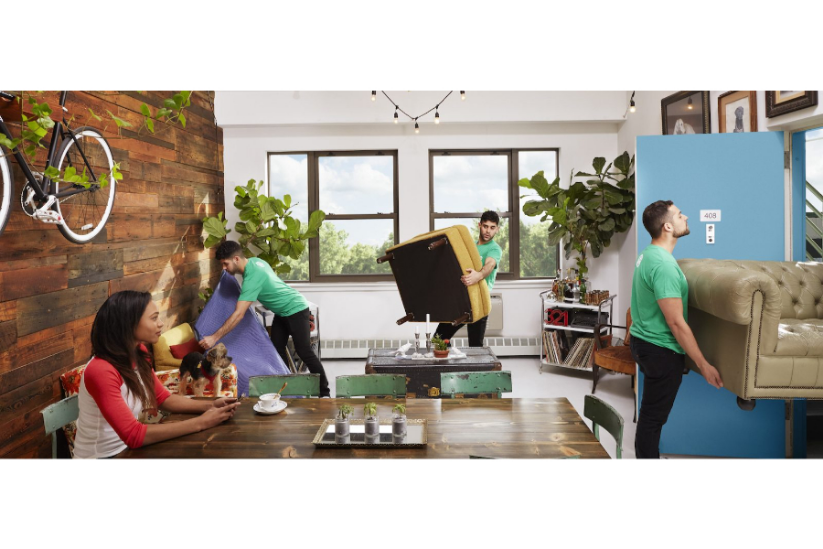What type of furniture is being moved through the blue door?
Refer to the image and offer an in-depth and detailed answer to the question.

The caption describes one of the movers carefully lifting a large cushioned chair through a blue door, suggesting that this piece of furniture is being relocated.